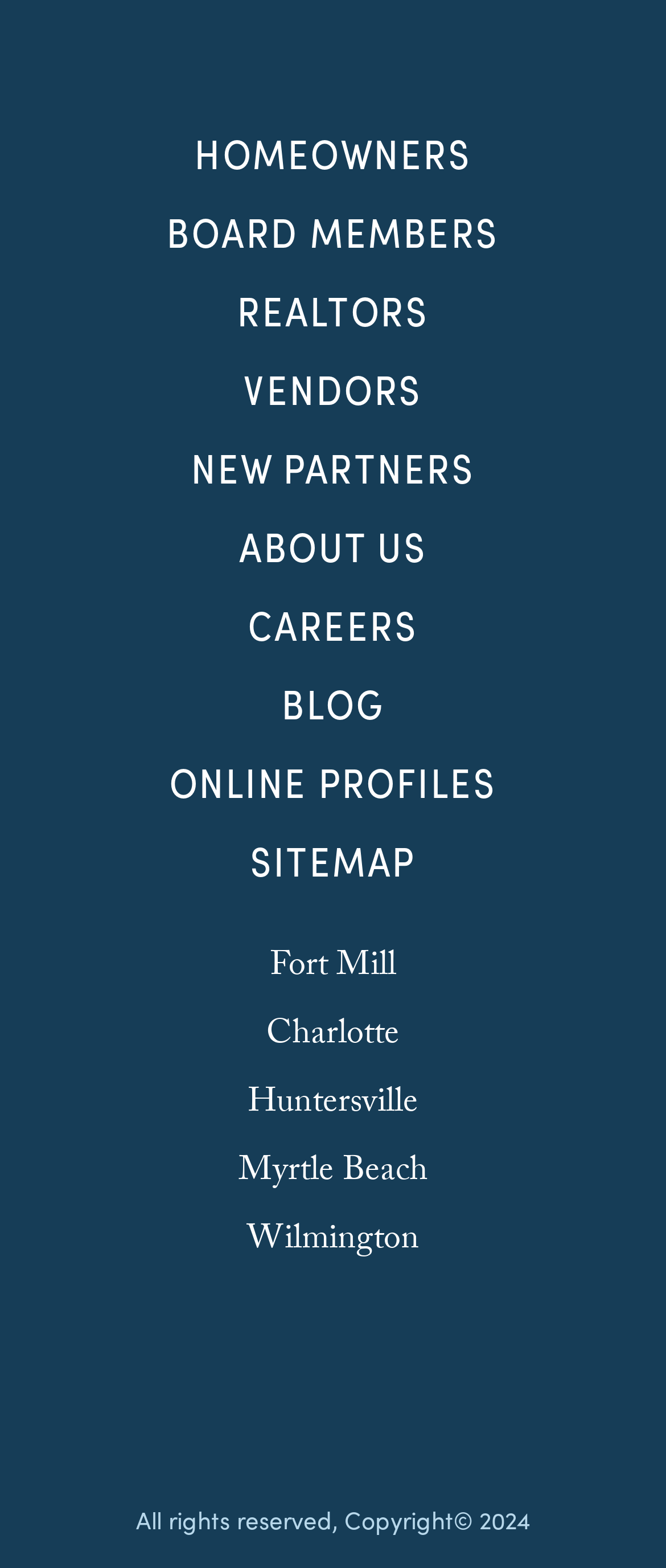Pinpoint the bounding box coordinates of the element you need to click to execute the following instruction: "View the ONLINE PROFILES". The bounding box should be represented by four float numbers between 0 and 1, in the format [left, top, right, bottom].

[0.165, 0.474, 0.835, 0.524]